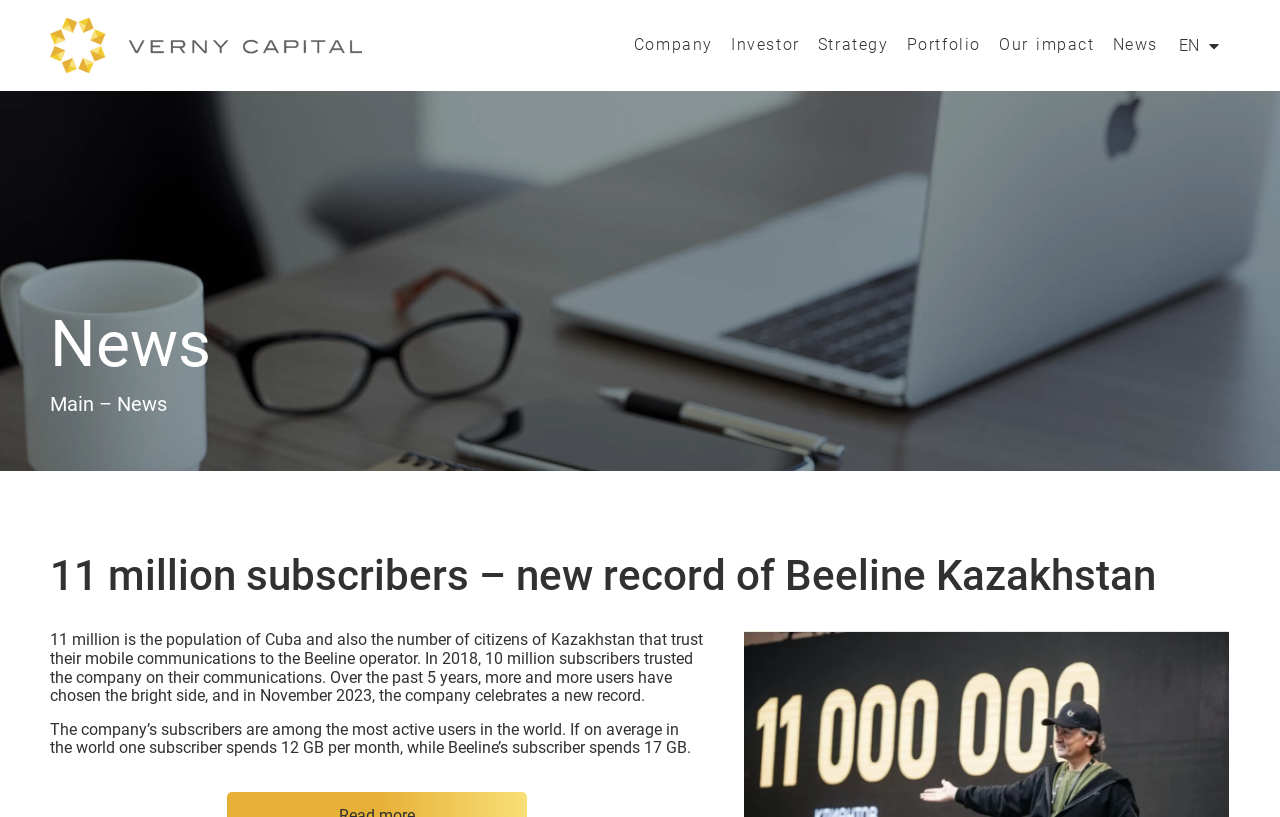Specify the bounding box coordinates for the region that must be clicked to perform the given instruction: "Click the 'Company' link".

[0.495, 0.0, 0.557, 0.111]